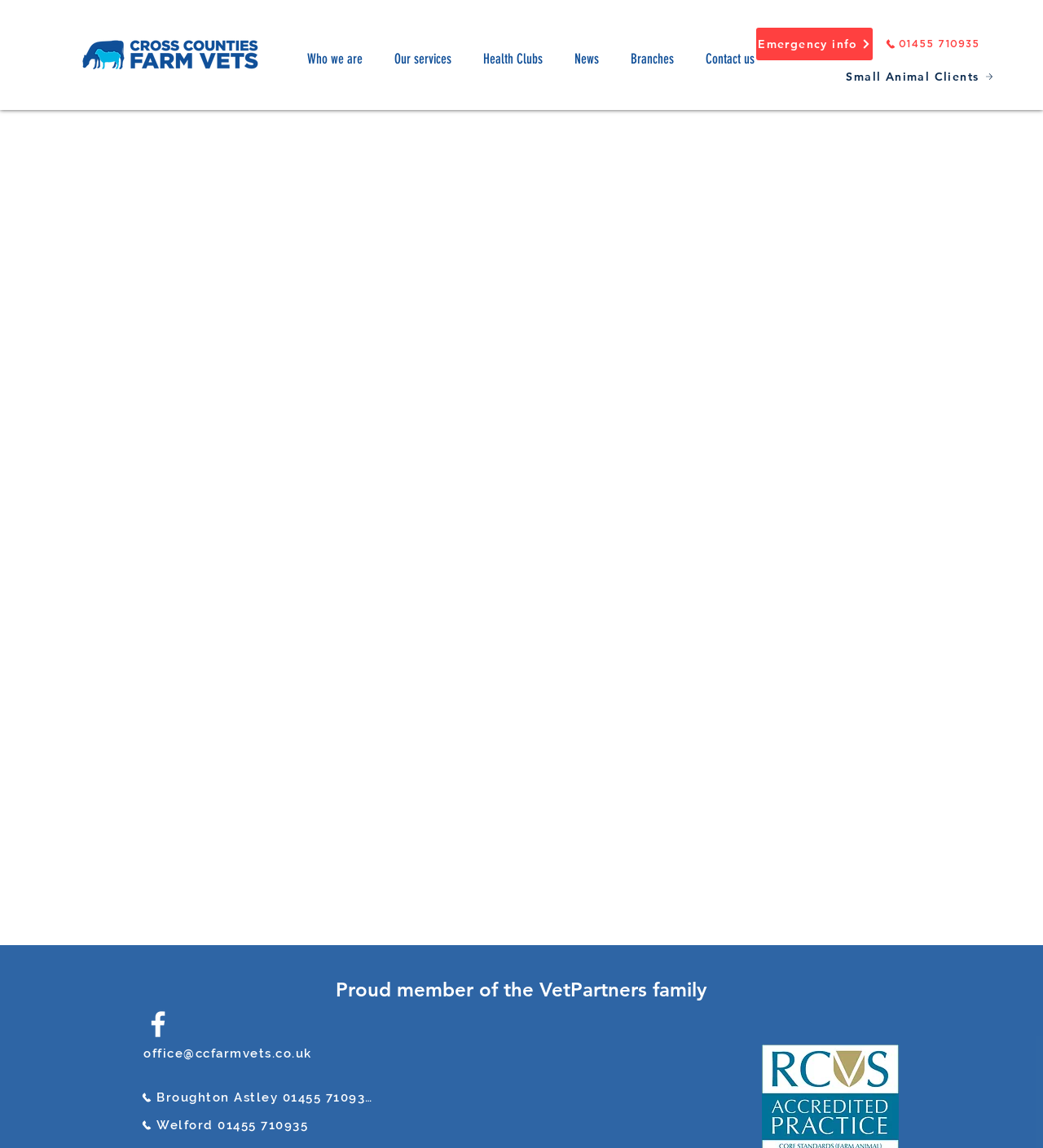Locate the bounding box coordinates of the element that should be clicked to execute the following instruction: "Click the Cross Counties Farm Vets logo".

[0.066, 0.024, 0.259, 0.07]